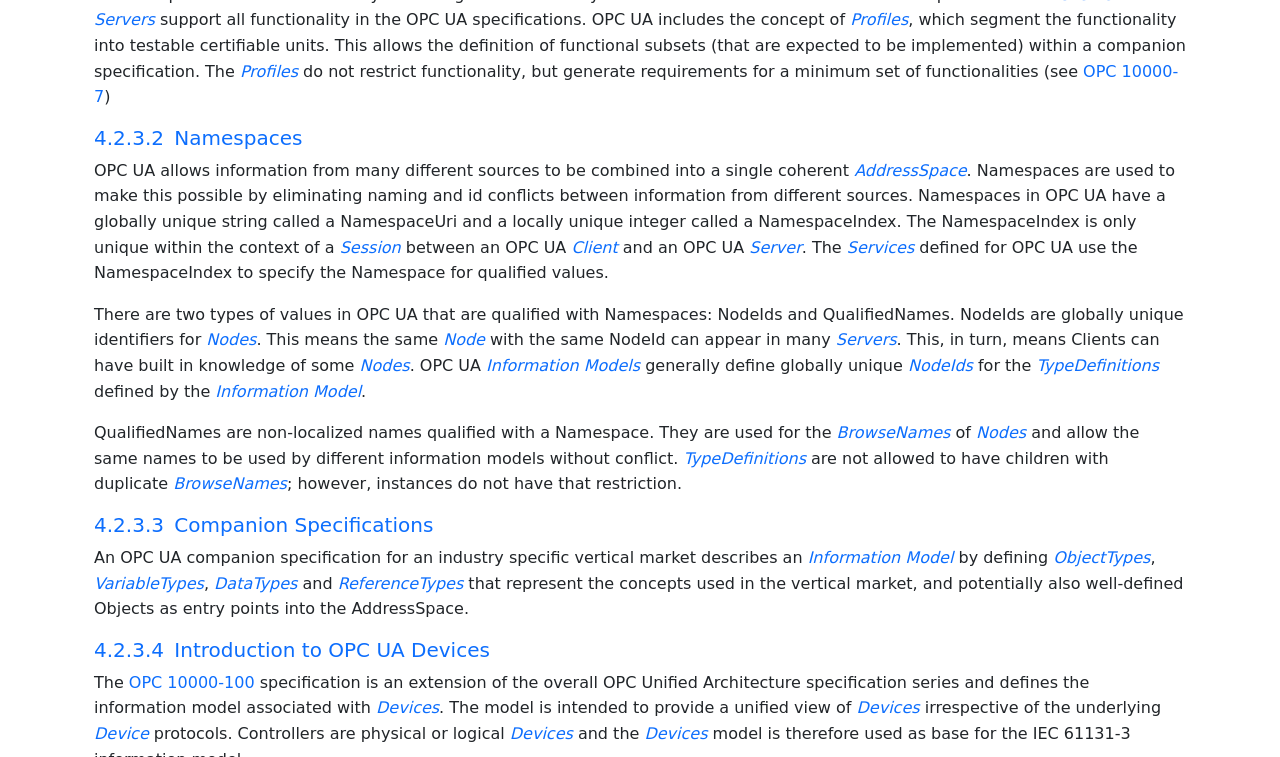Determine the coordinates of the bounding box that should be clicked to complete the instruction: "Click the 'Submit' button". The coordinates should be represented by four float numbers between 0 and 1: [left, top, right, bottom].

None